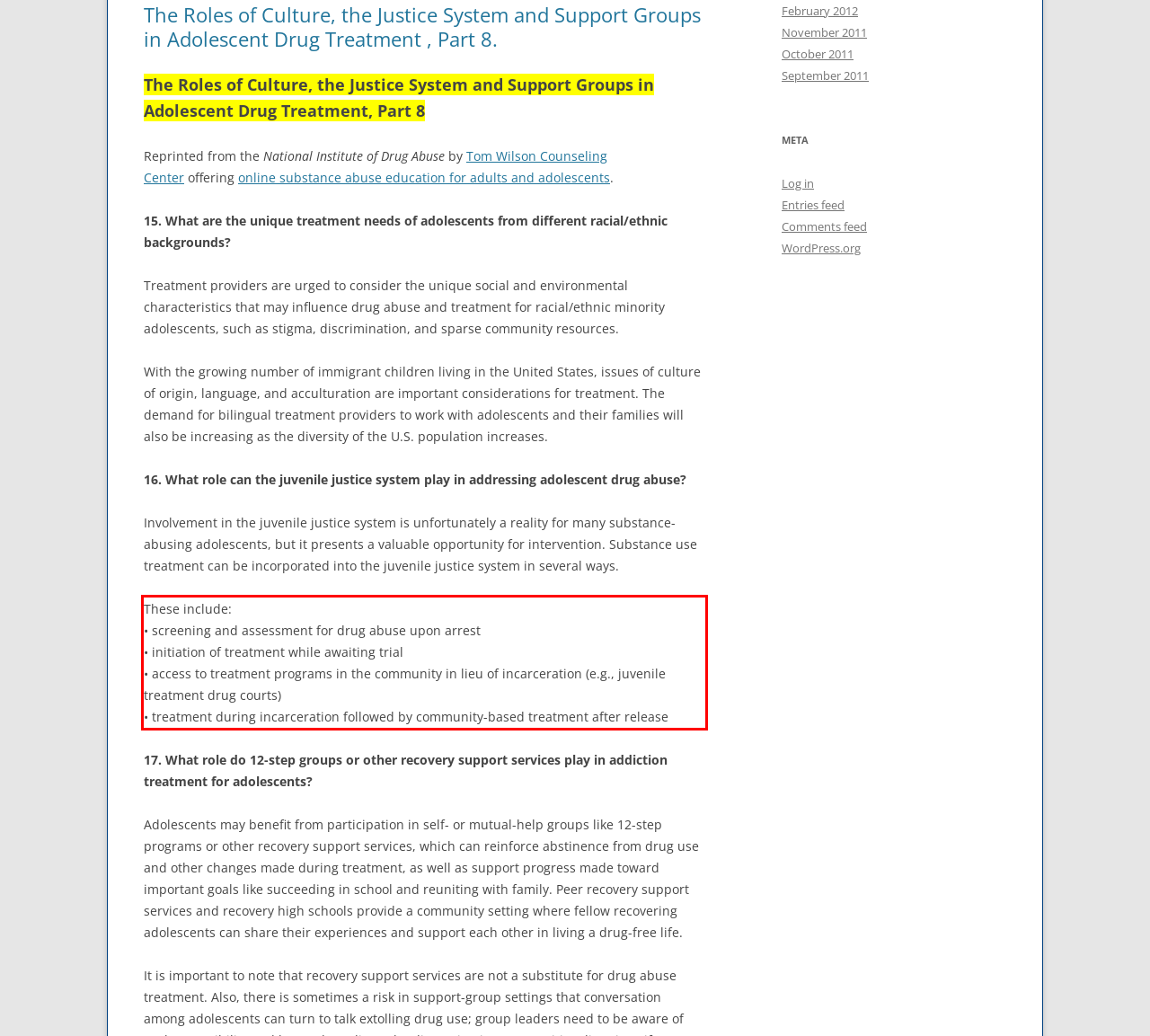Look at the screenshot of the webpage, locate the red rectangle bounding box, and generate the text content that it contains.

These include: • screening and assessment for drug abuse upon arrest • initiation of treatment while awaiting trial • access to treatment programs in the community in lieu of incarceration (e.g., juvenile treatment drug courts) • treatment during incarceration followed by community-based treatment after release